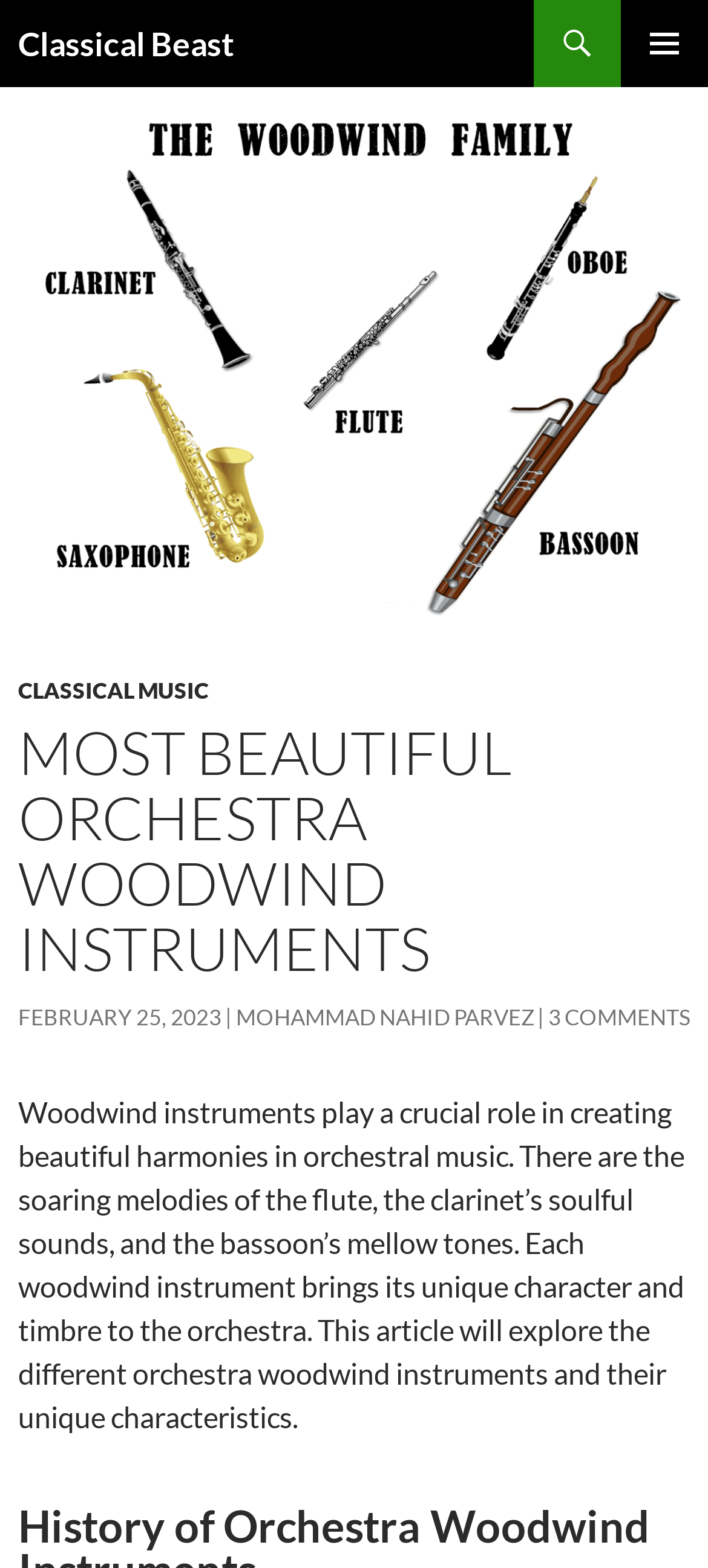Identify the bounding box coordinates for the UI element described as: "Classical Music". The coordinates should be provided as four floats between 0 and 1: [left, top, right, bottom].

[0.026, 0.432, 0.295, 0.449]